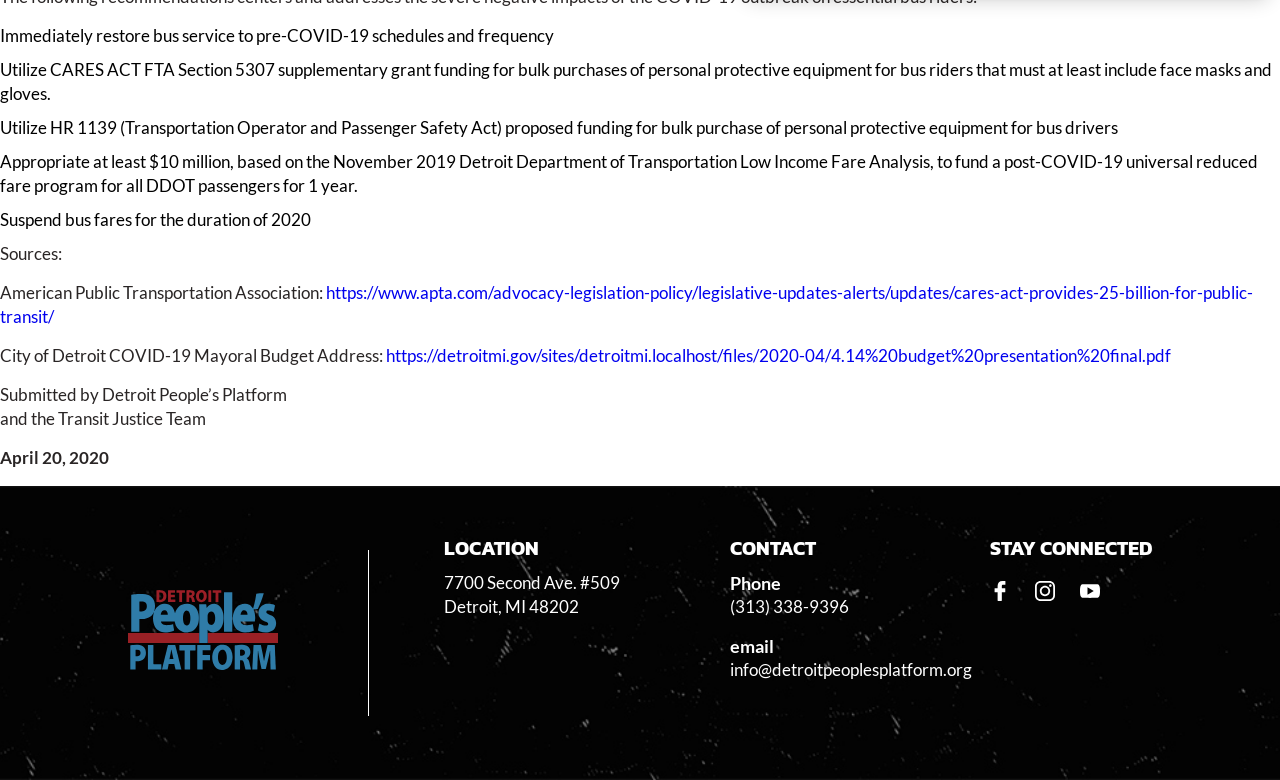What is the source of the information about CARES ACT FTA Section 5307?
Using the picture, provide a one-word or short phrase answer.

American Public Transportation Association